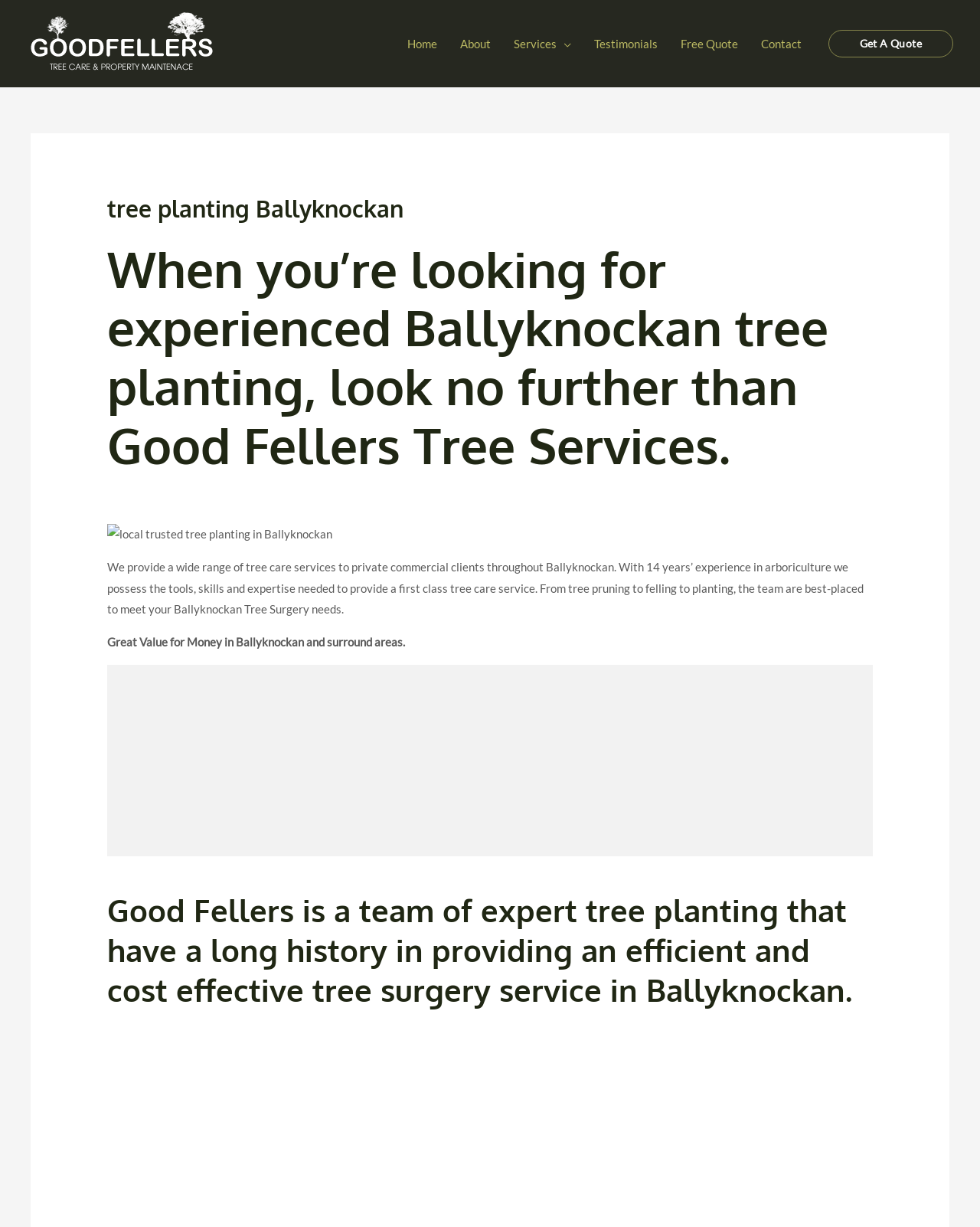Respond with a single word or phrase to the following question:
What is the name of the company?

Good Fellers